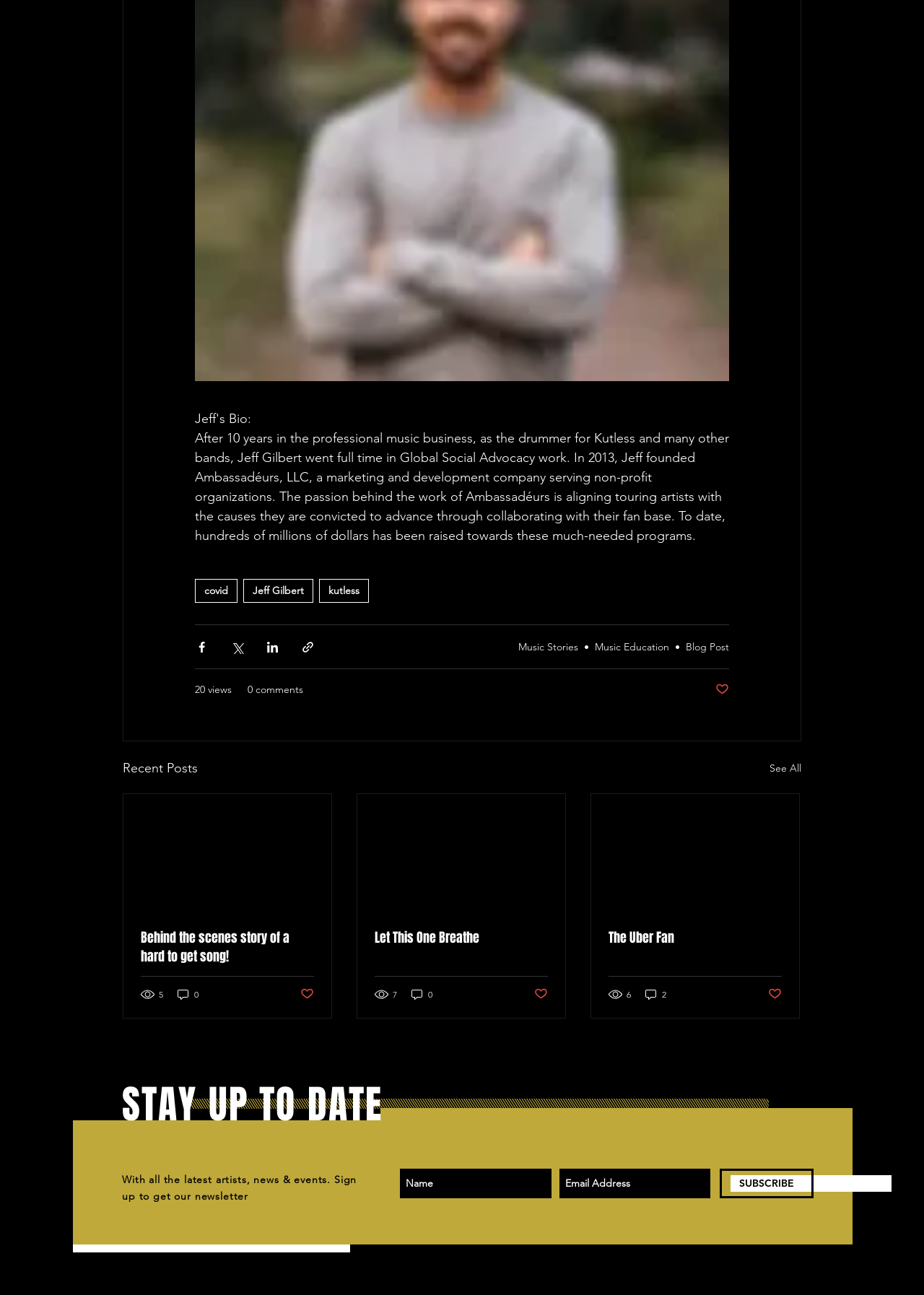Identify the bounding box coordinates for the UI element that matches this description: "Let This One Breathe".

[0.405, 0.717, 0.593, 0.732]